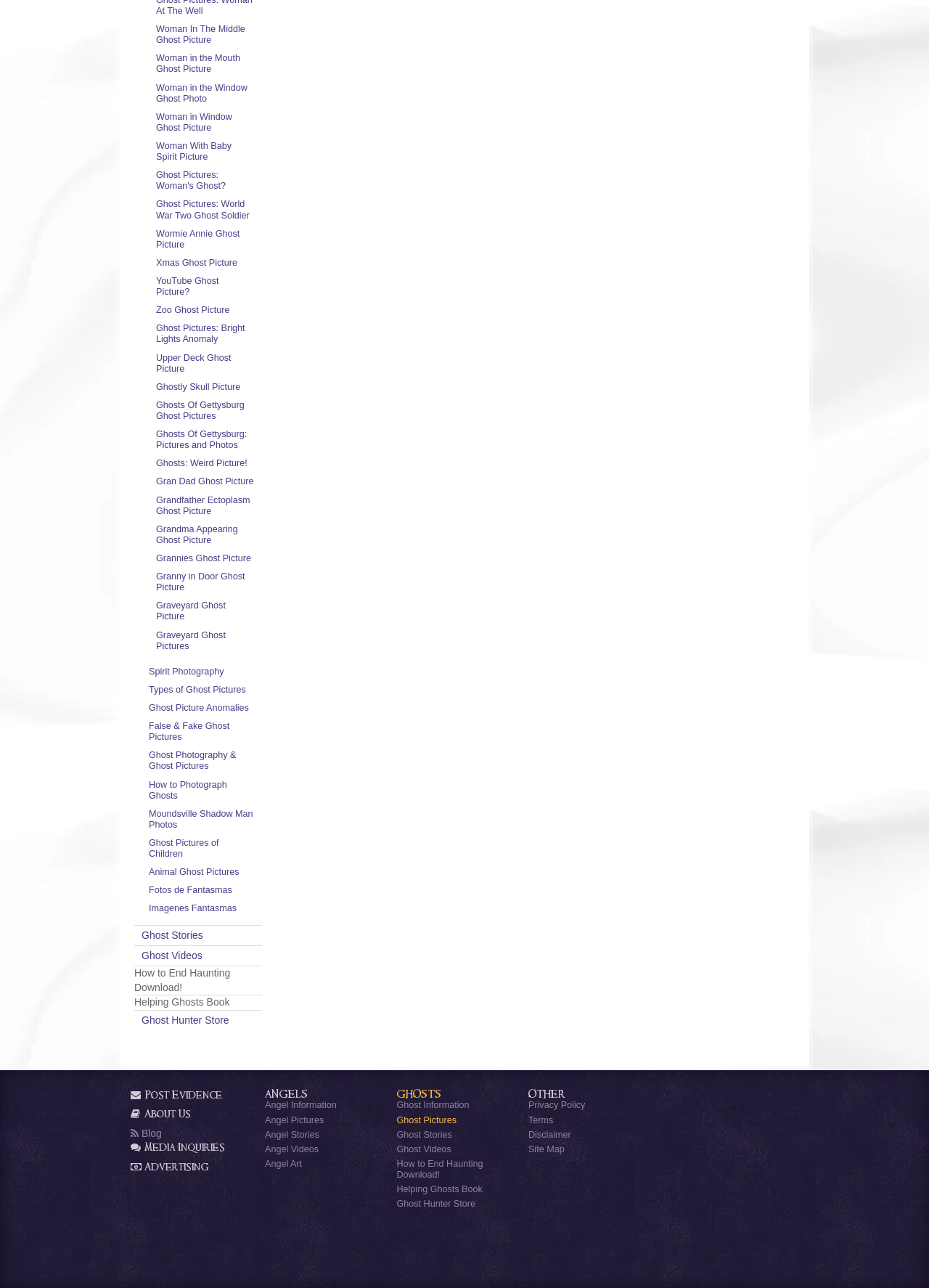Refer to the image and provide a thorough answer to this question:
What type of pictures are featured on this website?

Based on the links provided on the webpage, such as 'Woman In The Middle Ghost Picture', 'Ghost Pictures: Woman's Ghost?', and 'Ghost Pictures of Children', it is clear that the website features pictures related to ghosts.